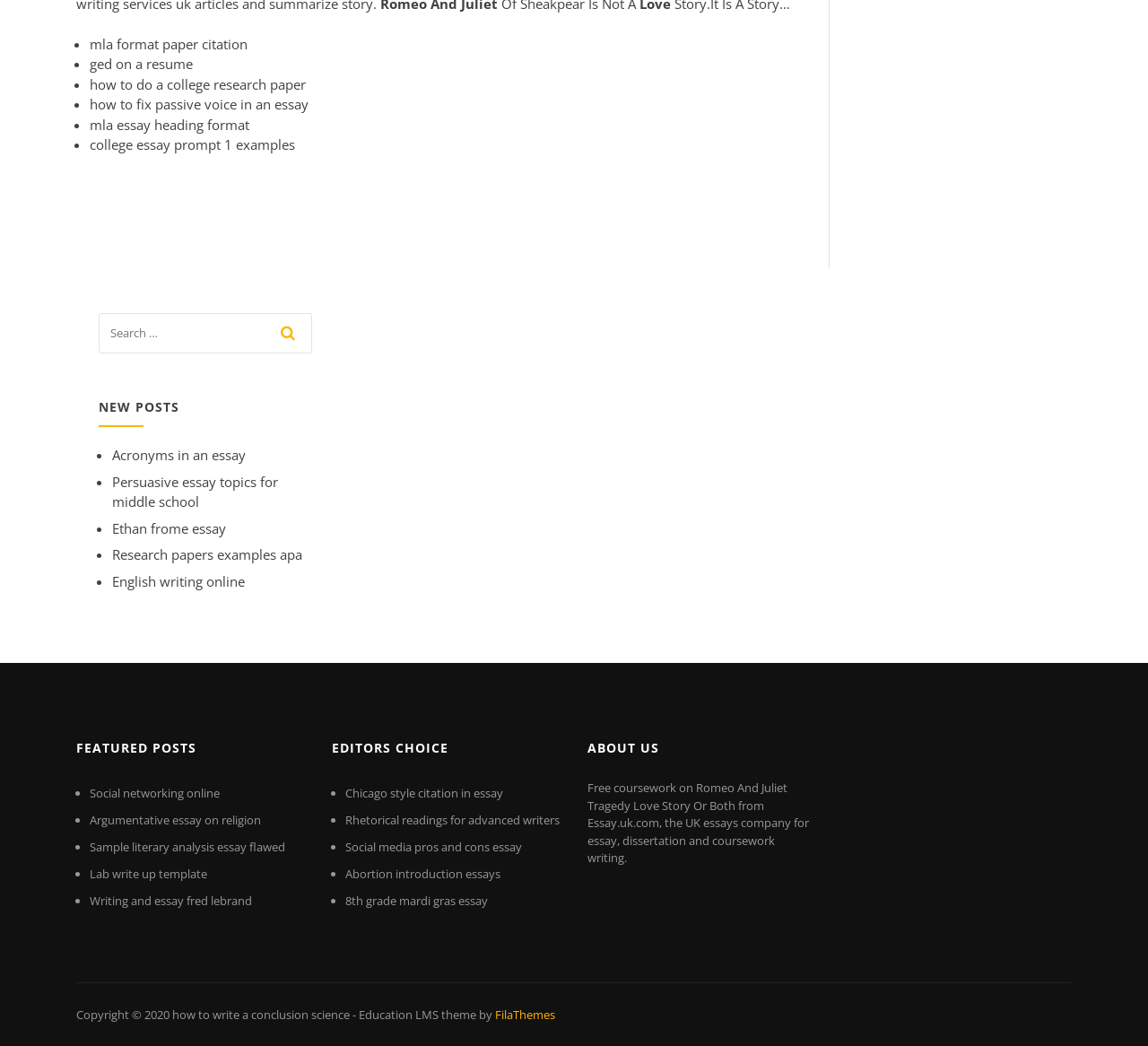Please indicate the bounding box coordinates for the clickable area to complete the following task: "search for a topic". The coordinates should be specified as four float numbers between 0 and 1, i.e., [left, top, right, bottom].

[0.086, 0.299, 0.271, 0.347]